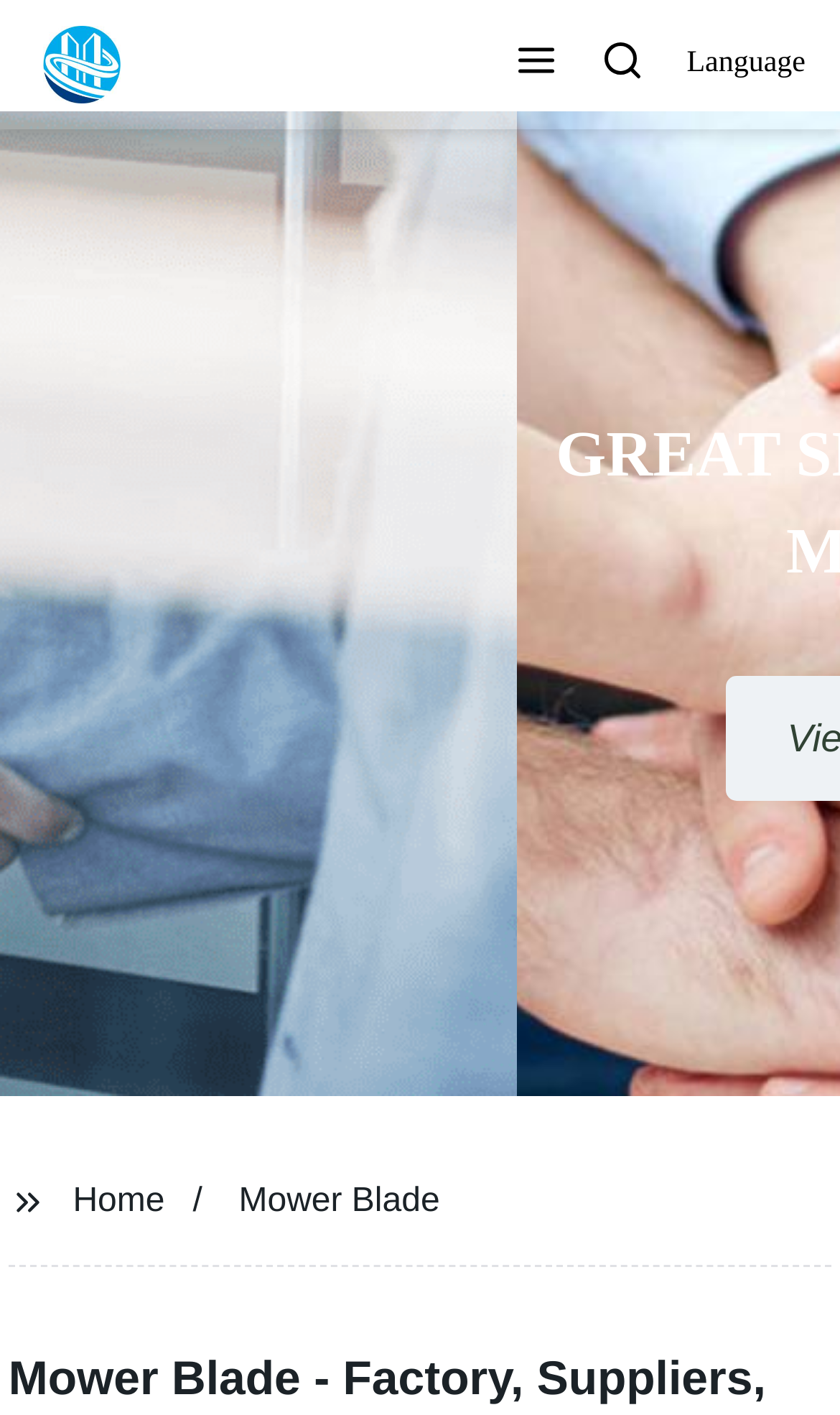What is the purpose of the language button?
Based on the screenshot, provide a one-word or short-phrase response.

To change language